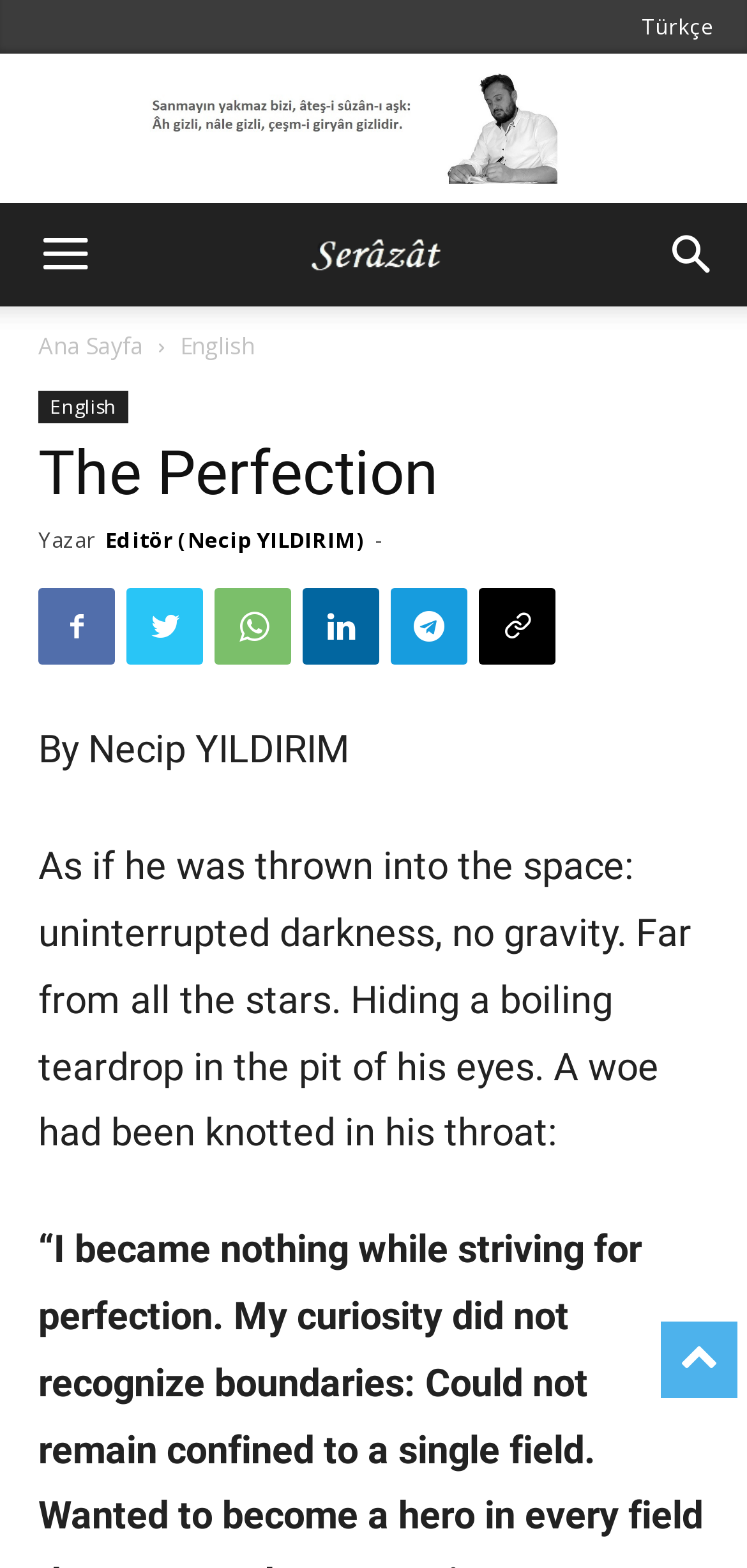Use one word or a short phrase to answer the question provided: 
What is the author's name?

Necip YILDIRIM